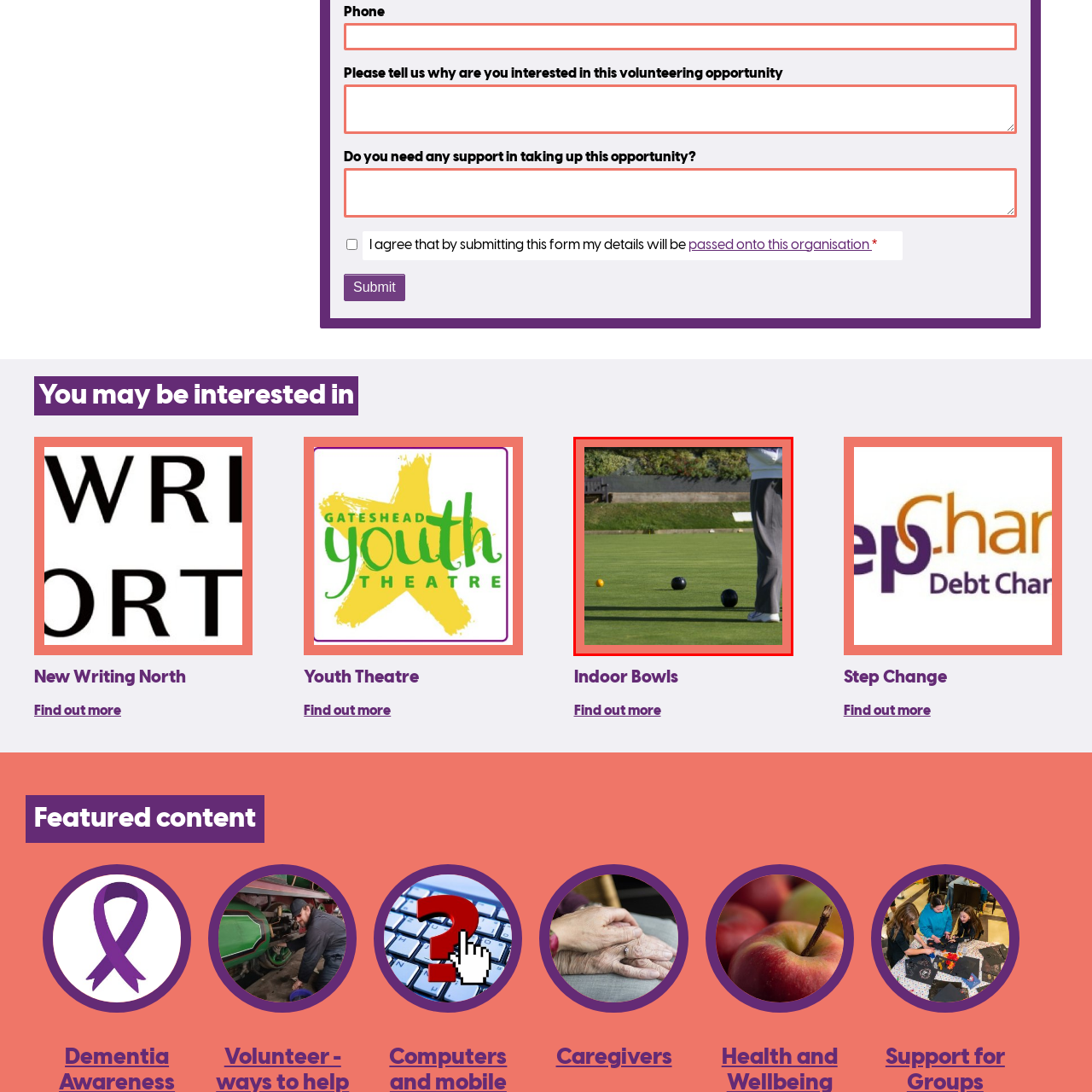How many black bowls are present?
Look closely at the image contained within the red bounding box and answer the question in detail, using the visual information present.

The question inquires about the number of black bowls present in the image. According to the caption, there are two black bowls placed on the bowling green, which is a part of the game of indoor bowls.